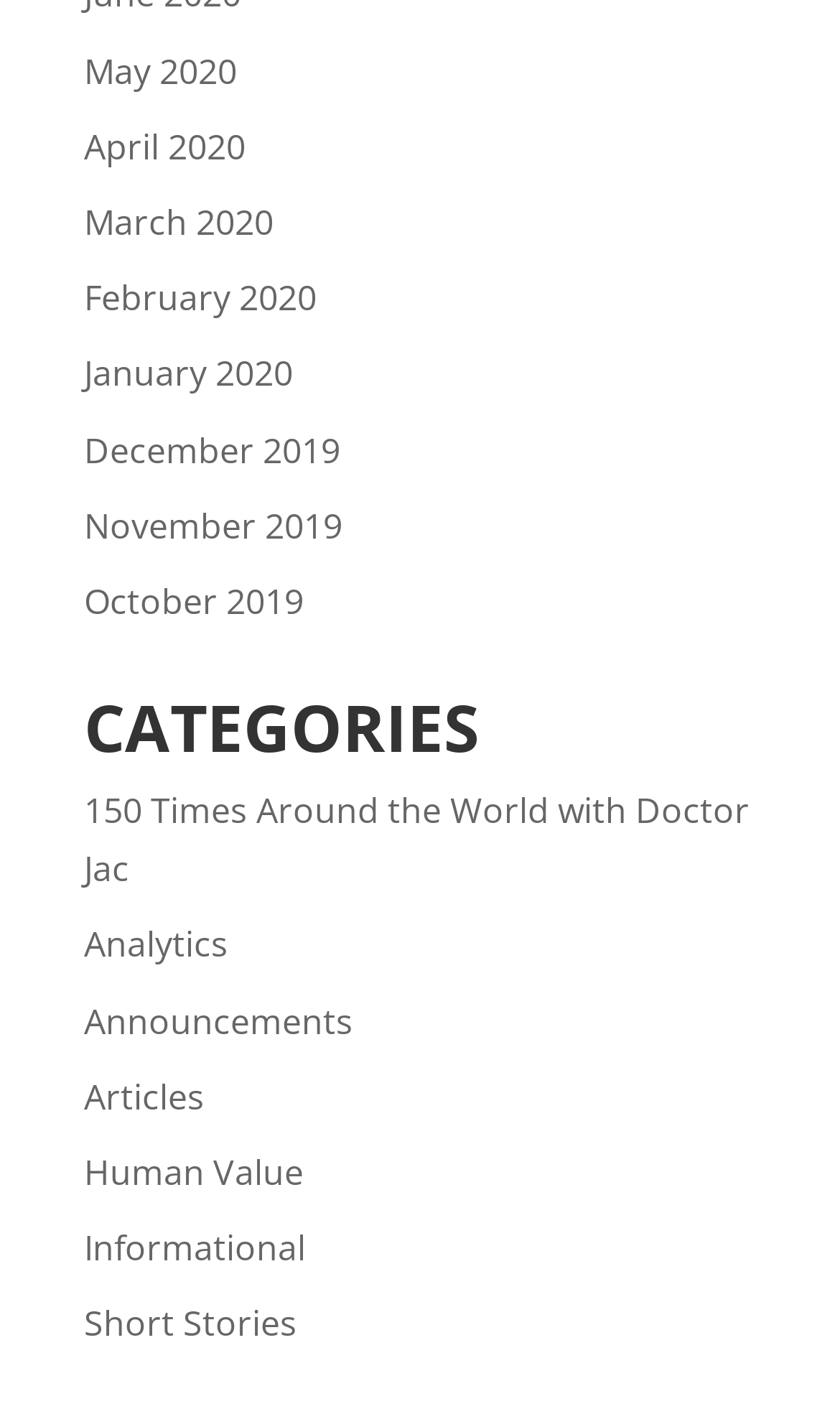Provide the bounding box coordinates for the UI element described in this sentence: "Informational". The coordinates should be four float values between 0 and 1, i.e., [left, top, right, bottom].

[0.1, 0.869, 0.364, 0.902]